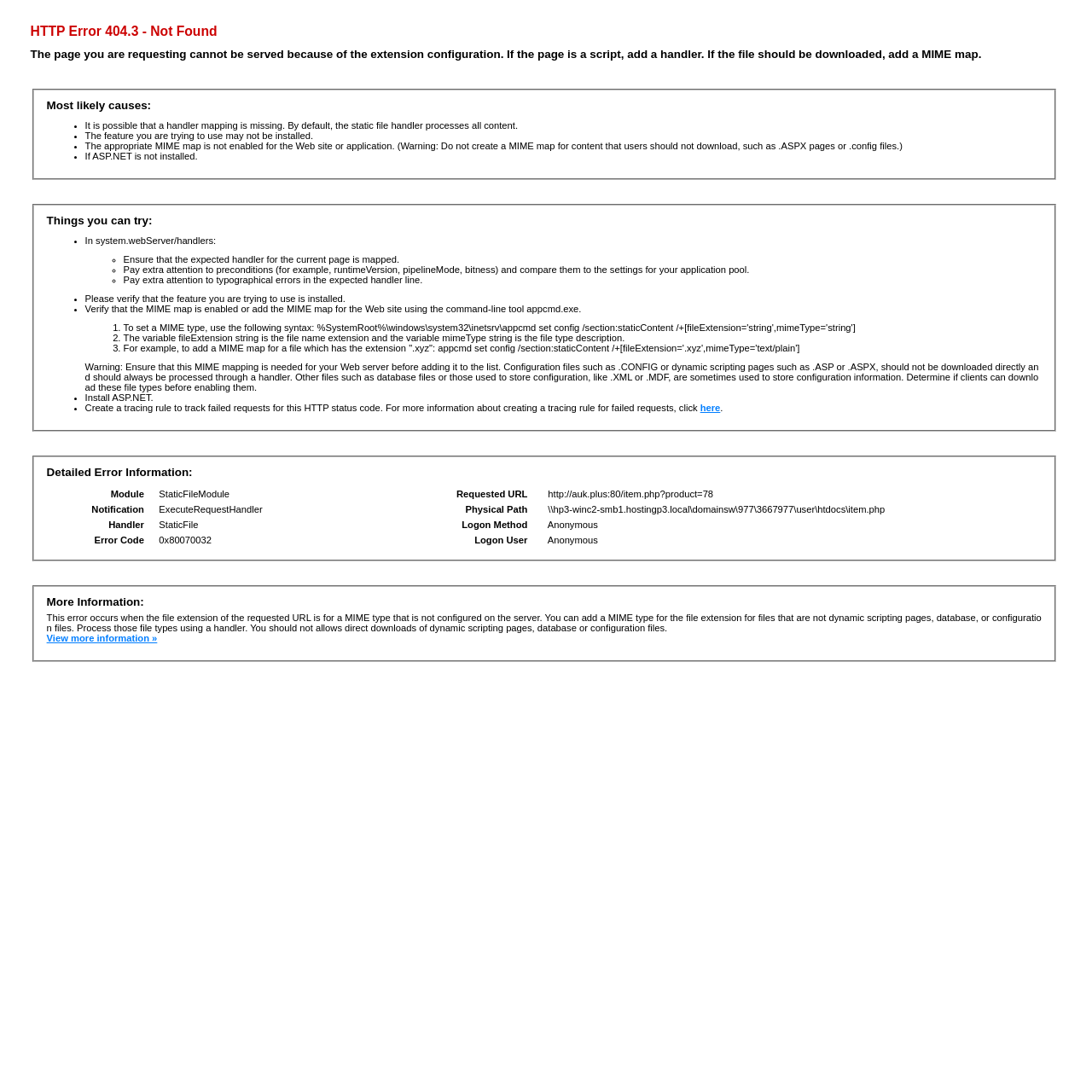Respond concisely with one word or phrase to the following query:
How can I add a MIME map for a file extension?

Using appcmd.exe